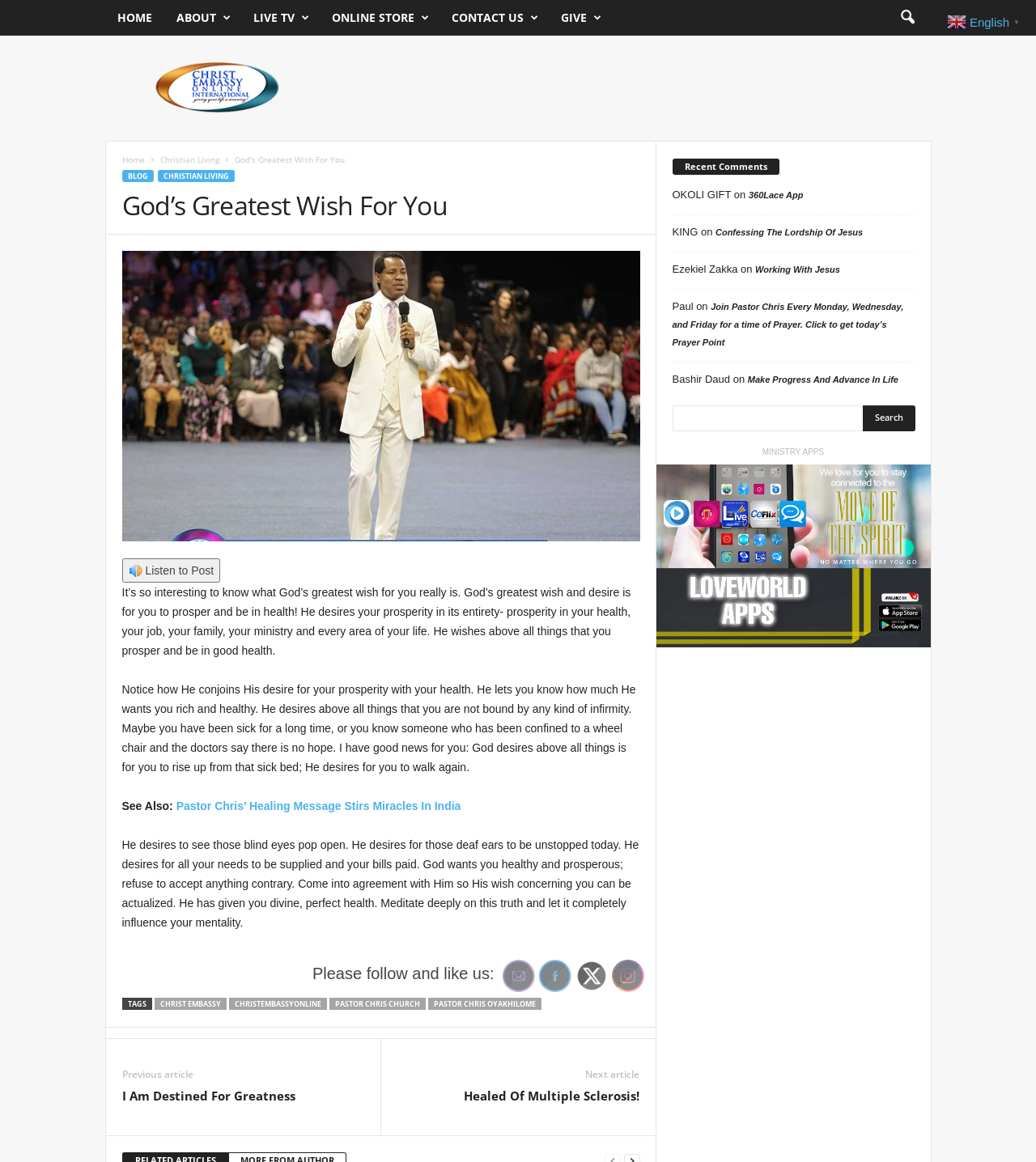Locate the bounding box coordinates of the clickable part needed for the task: "Click the search button".

[0.832, 0.349, 0.883, 0.371]